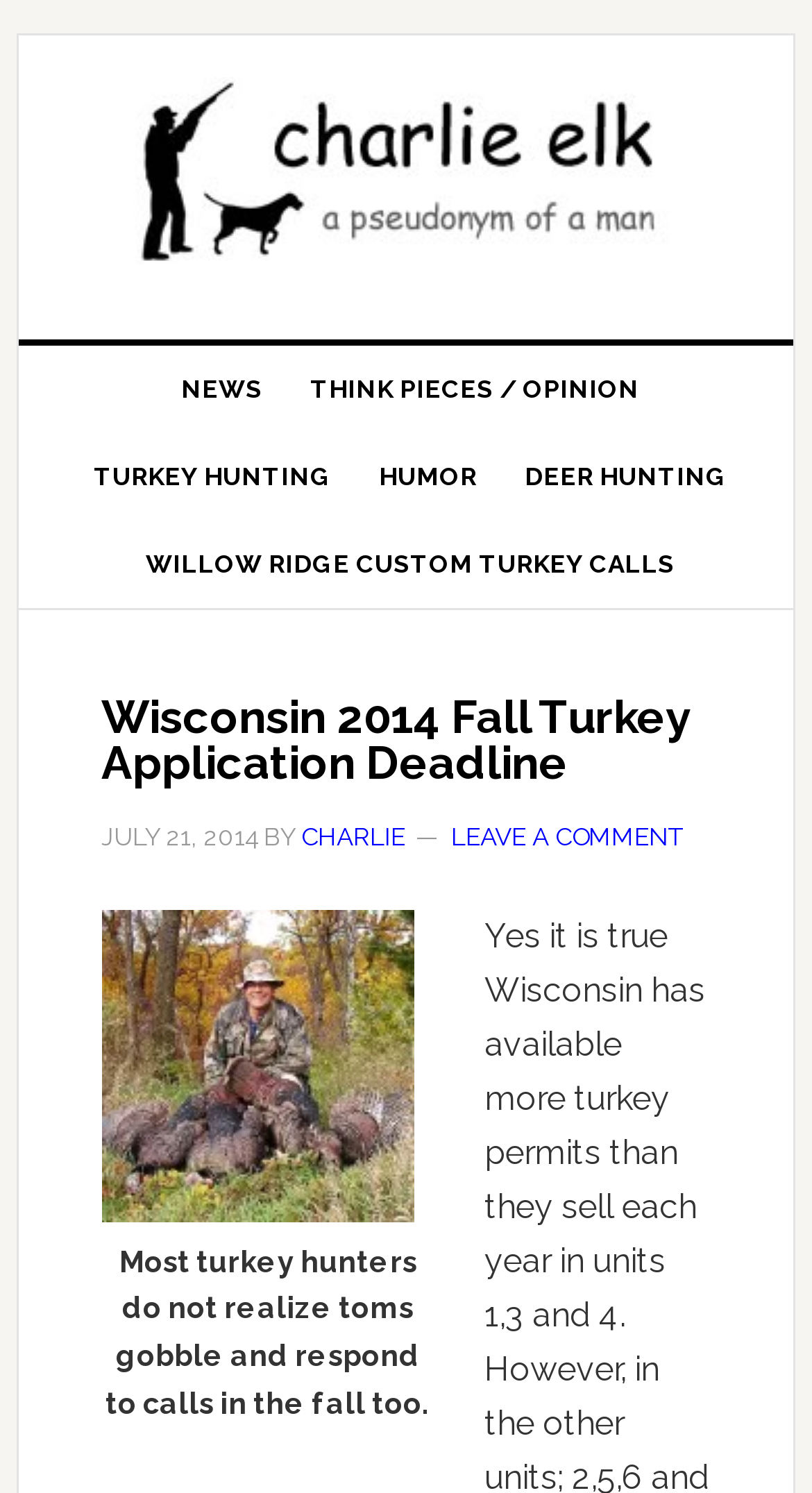Answer the question briefly using a single word or phrase: 
Who is the author of the article?

CHARLIE